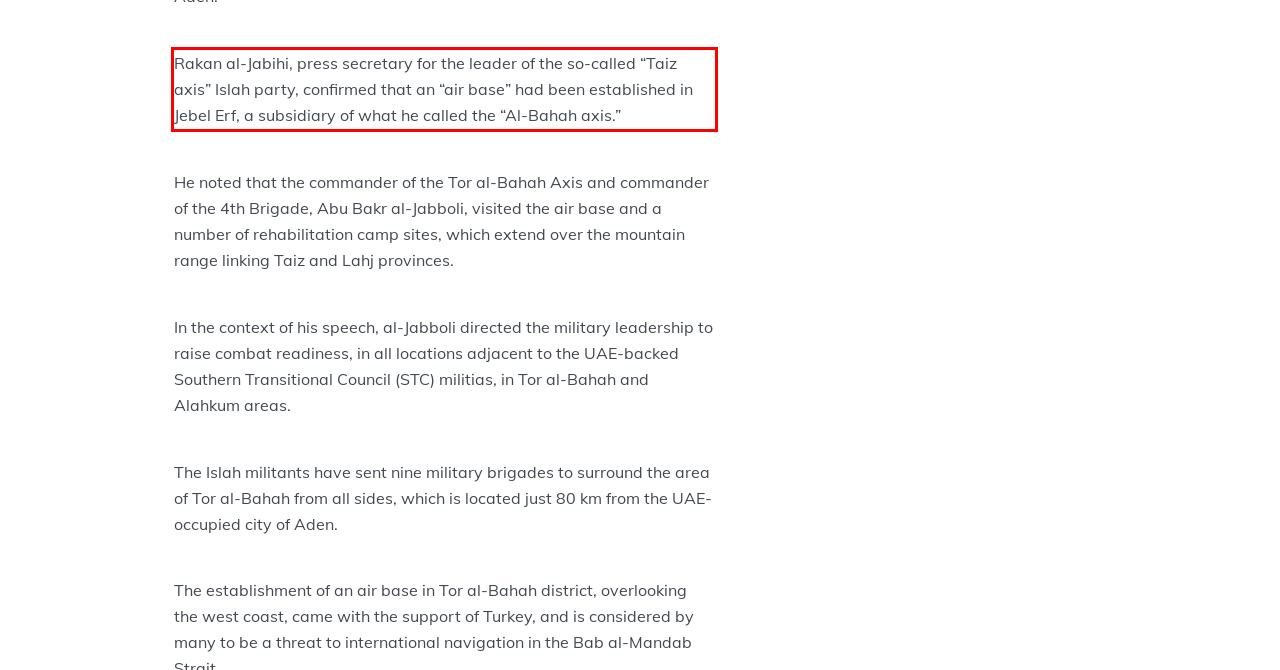Within the screenshot of a webpage, identify the red bounding box and perform OCR to capture the text content it contains.

Rakan al-Jabihi, press secretary for the leader of the so-called “Taiz axis” Islah party, confirmed that an “air base” had been established in Jebel Erf, a subsidiary of what he called the “Al-Bahah axis.”